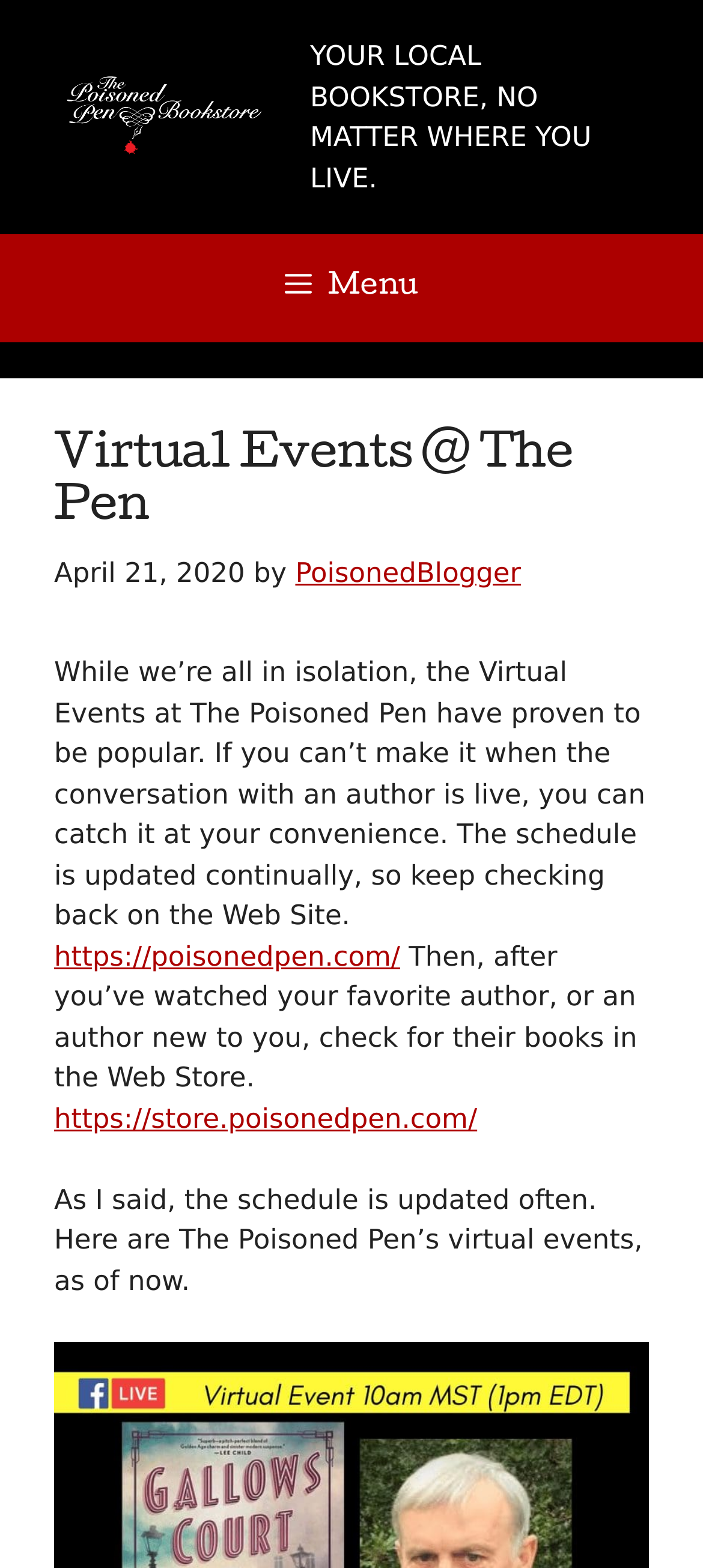Locate the bounding box of the UI element described by: "Gaming" in the given webpage screenshot.

None